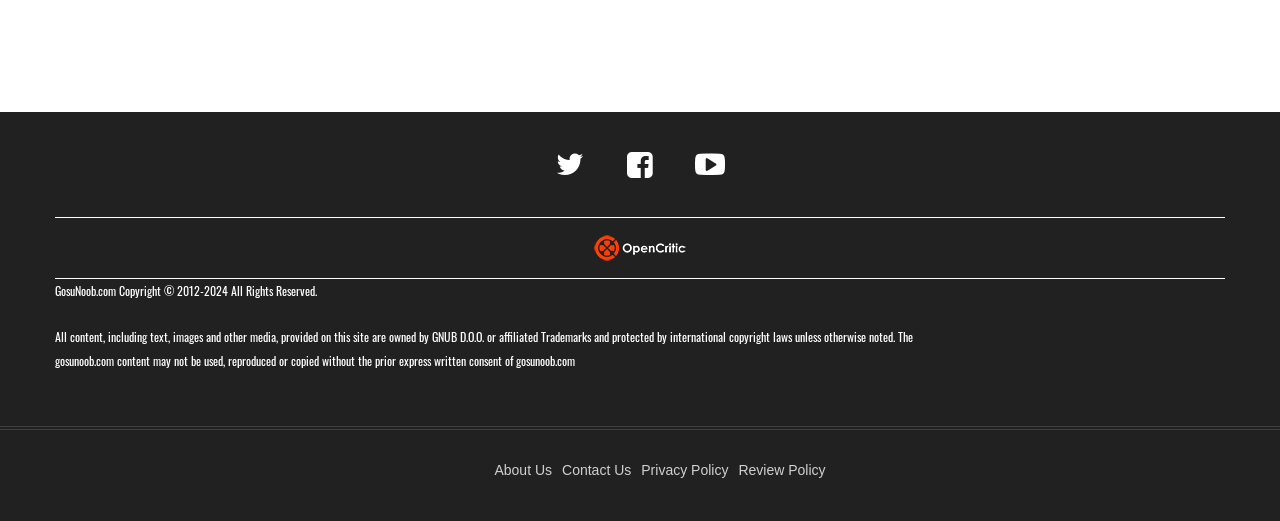Identify the bounding box coordinates of the clickable section necessary to follow the following instruction: "Read the privacy policy". The coordinates should be presented as four float numbers from 0 to 1, i.e., [left, top, right, bottom].

[0.501, 0.886, 0.569, 0.917]